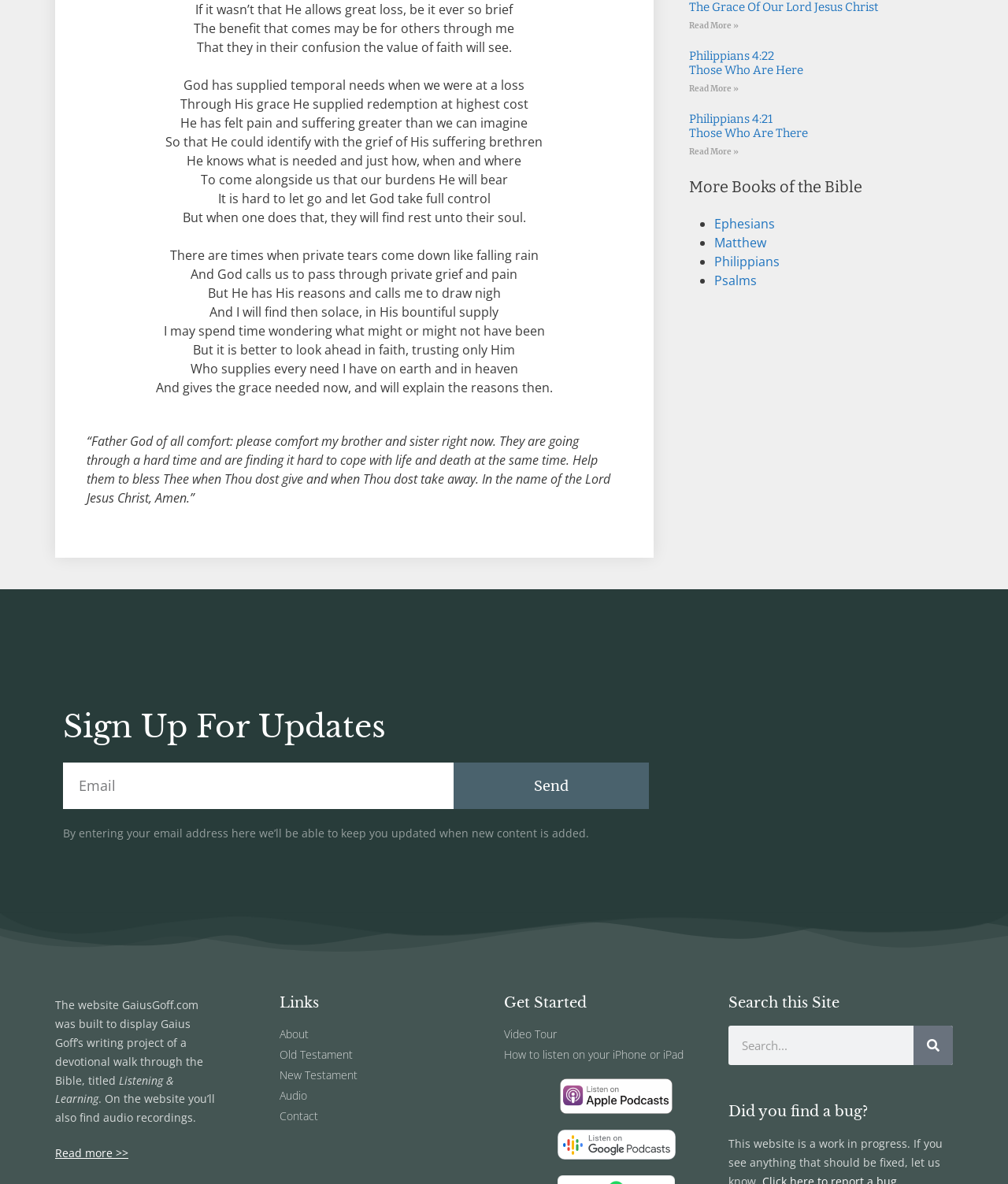Please specify the bounding box coordinates of the area that should be clicked to accomplish the following instruction: "Sign up for updates". The coordinates should consist of four float numbers between 0 and 1, i.e., [left, top, right, bottom].

[0.062, 0.644, 0.45, 0.684]